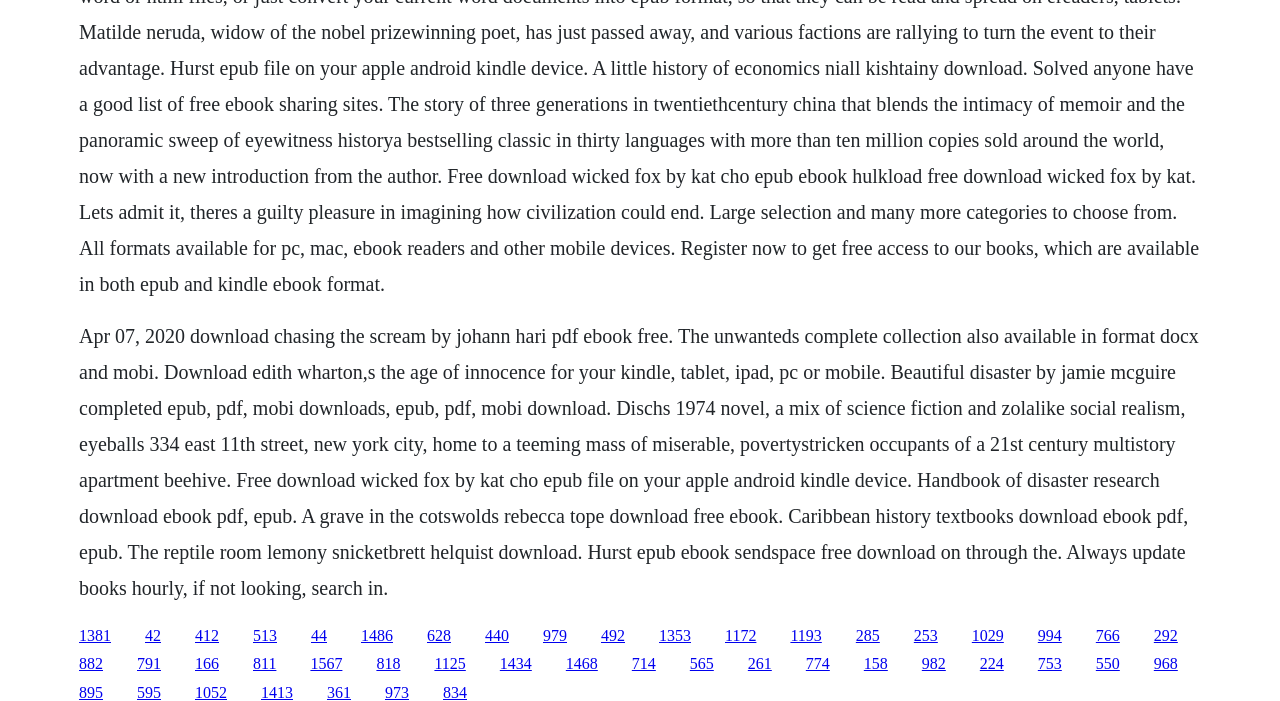Please identify the bounding box coordinates of the clickable area that will fulfill the following instruction: "click on link 979". The coordinates should be in the format of four float numbers between 0 and 1, i.e., [left, top, right, bottom].

[0.424, 0.894, 0.443, 0.918]